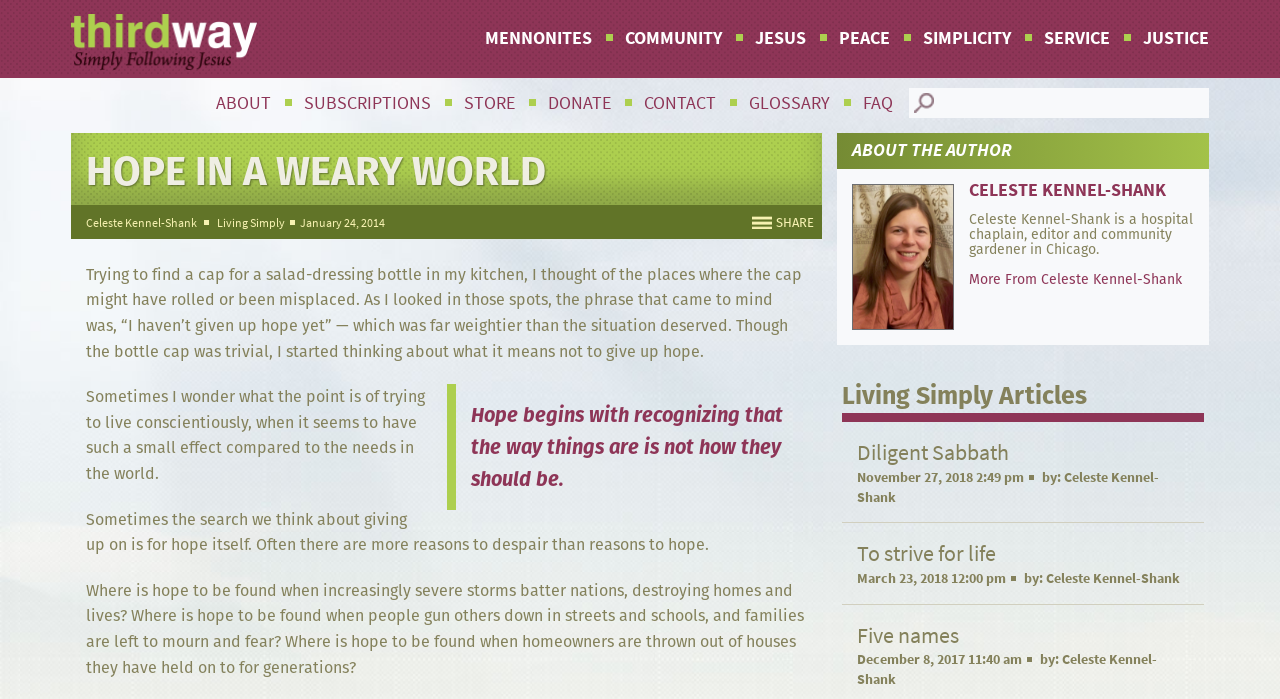Carefully examine the image and provide an in-depth answer to the question: What are the main categories on the website?

The main categories on the website can be found in the top navigation bar, which includes links to 'Mennonites', 'Community', 'Jesus', 'Peace', 'Simplicity', 'Service', and 'Justice'.